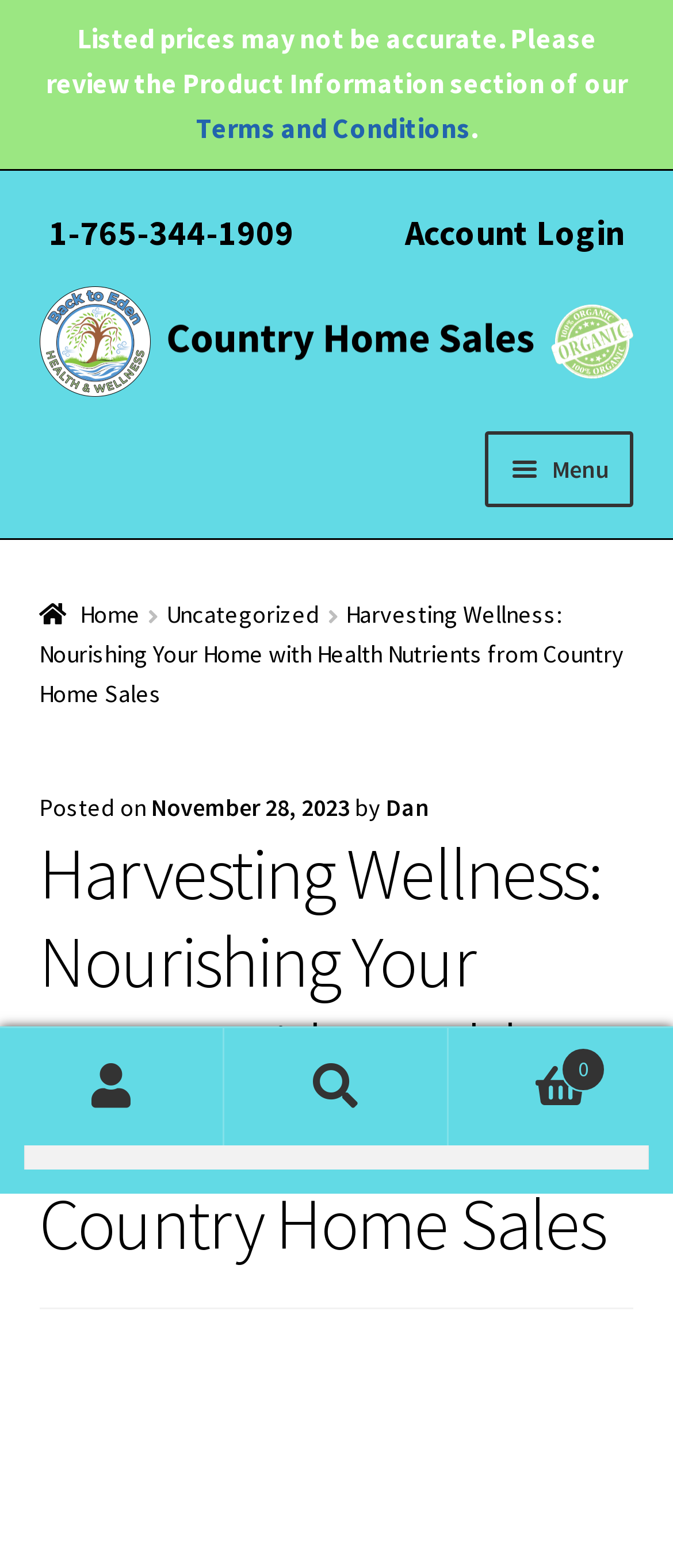Identify the main title of the webpage and generate its text content.

Harvesting Wellness: Nourishing Your Home with Health Nutrients from Country Home Sales